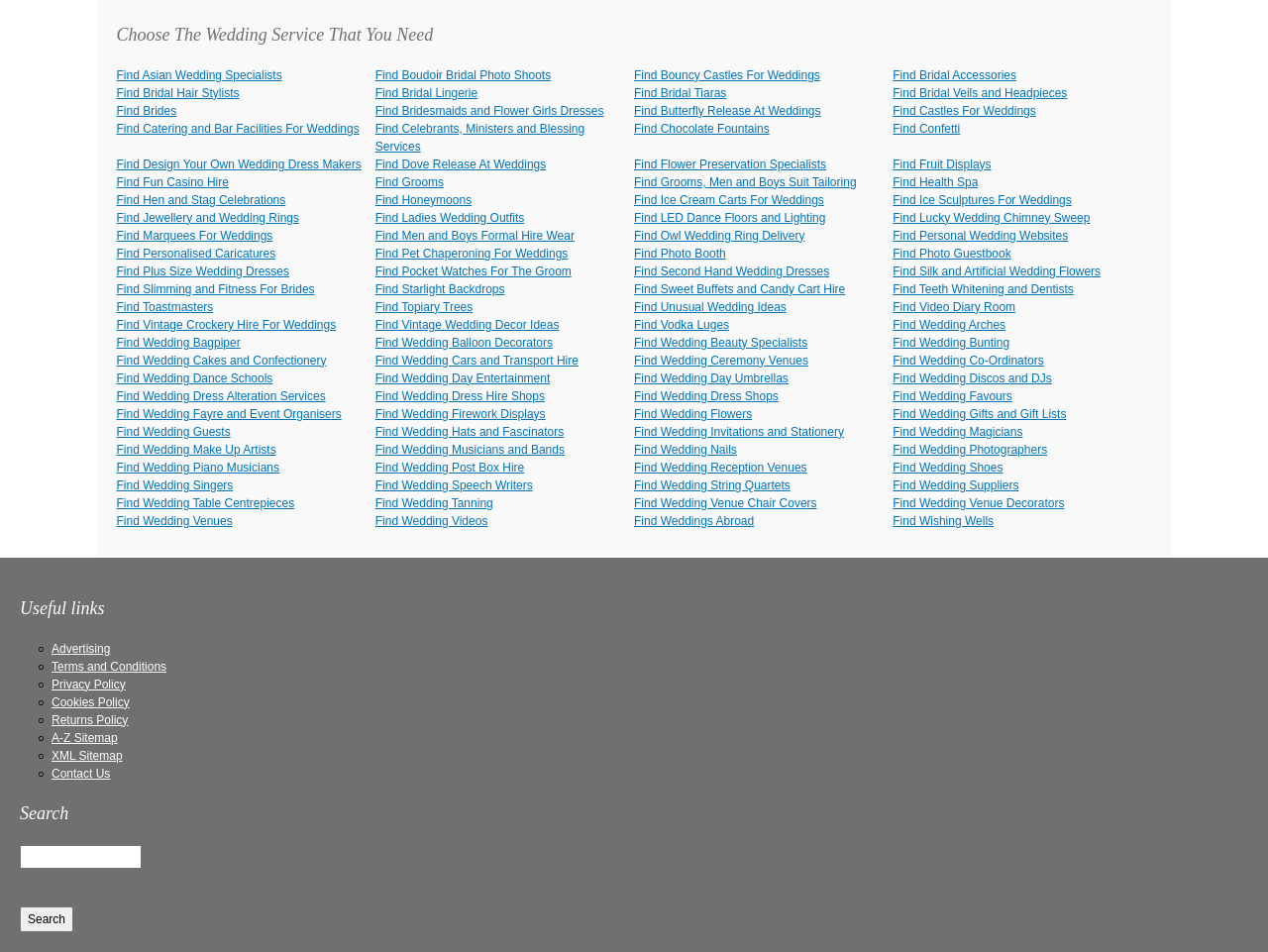Analyze the image and give a detailed response to the question:
How many wedding services are listed on this webpage?

The webpage has a table with multiple rows, each row containing four grid cells with links to different wedding services. By counting the number of grid cells, we can see that there are more than 30 wedding services listed on this webpage.